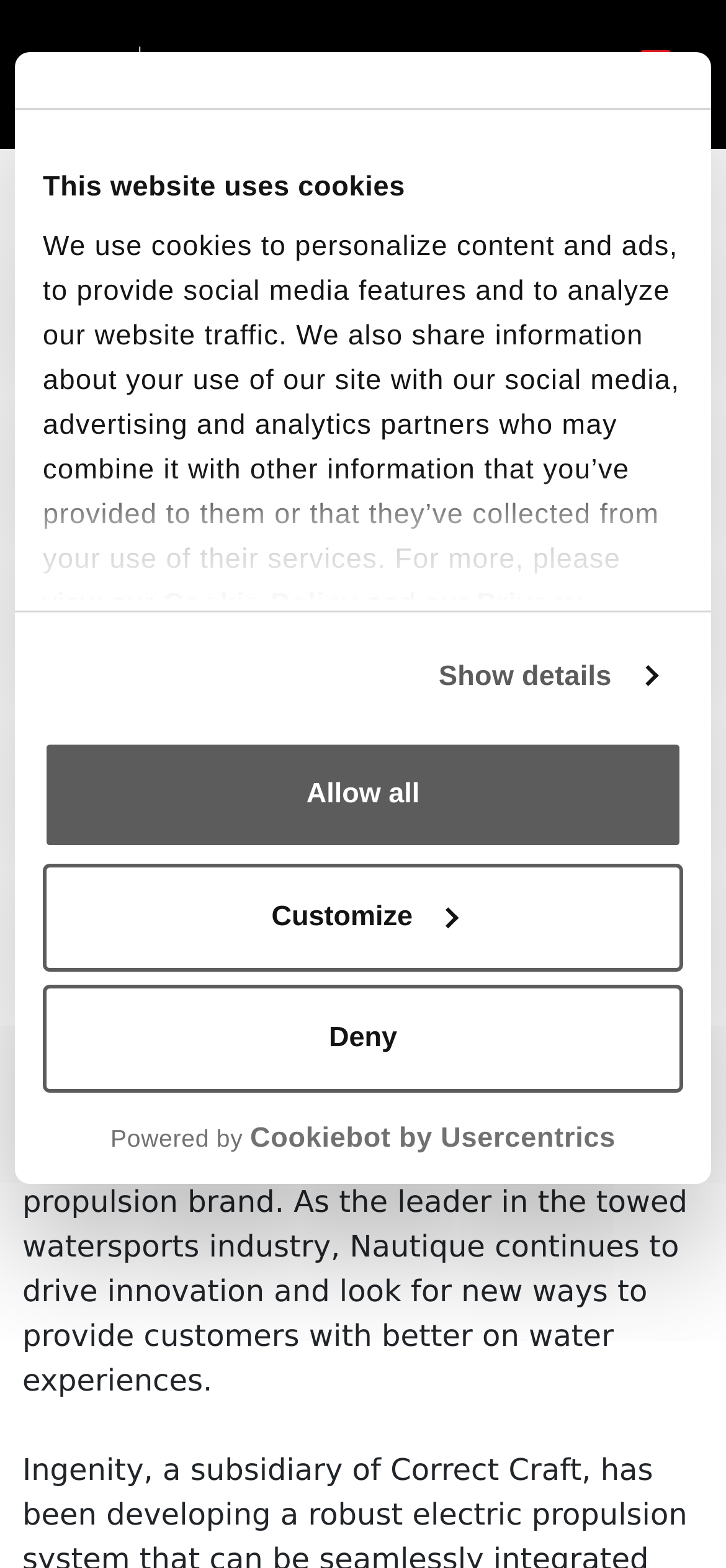What is the purpose of Nautique's innovation?
Observe the image and answer the question with a one-word or short phrase response.

Better on-water experiences